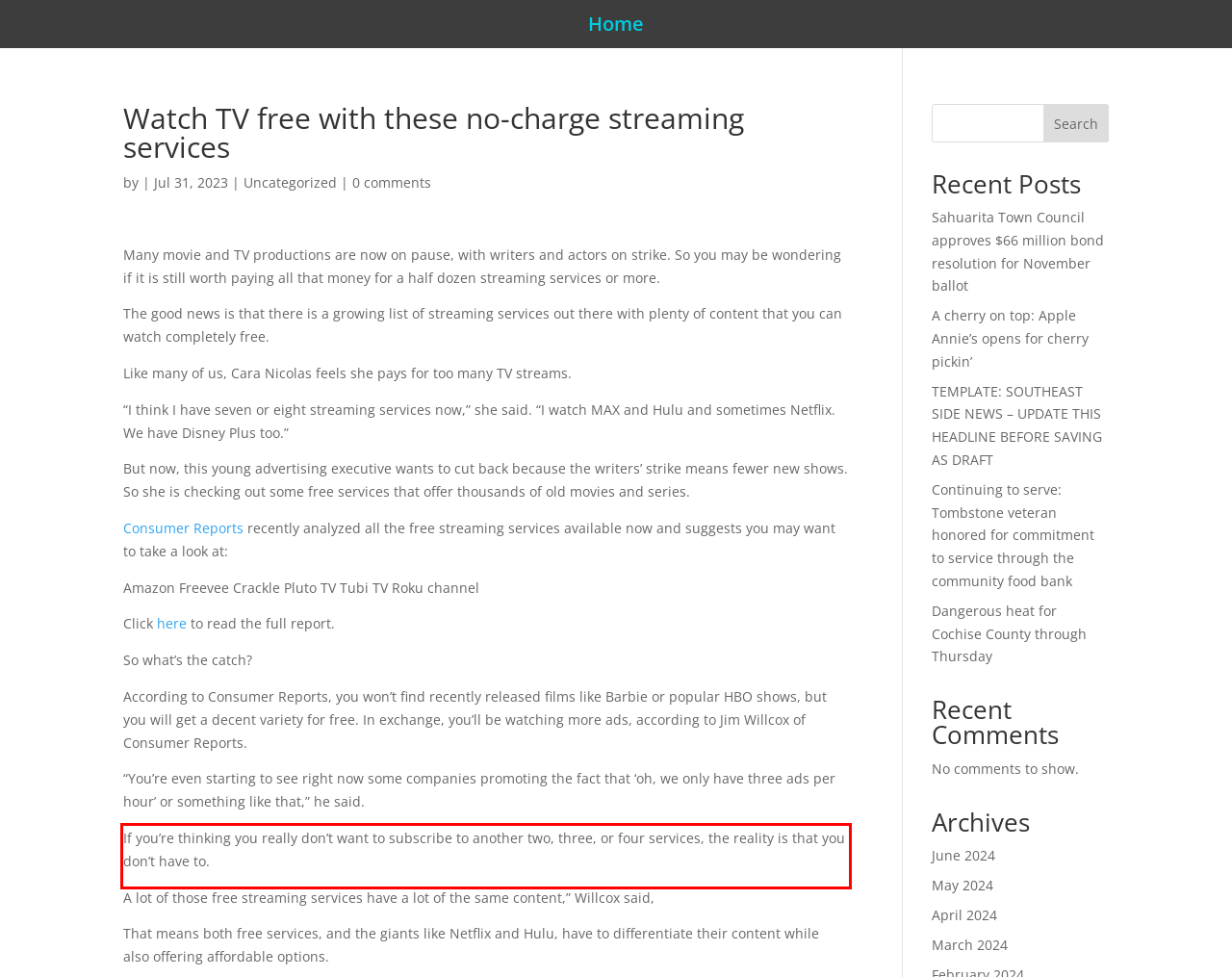Identify the text inside the red bounding box in the provided webpage screenshot and transcribe it.

If you’re thinking you really don’t want to subscribe to another two, three, or four services, the reality is that you don’t have to.